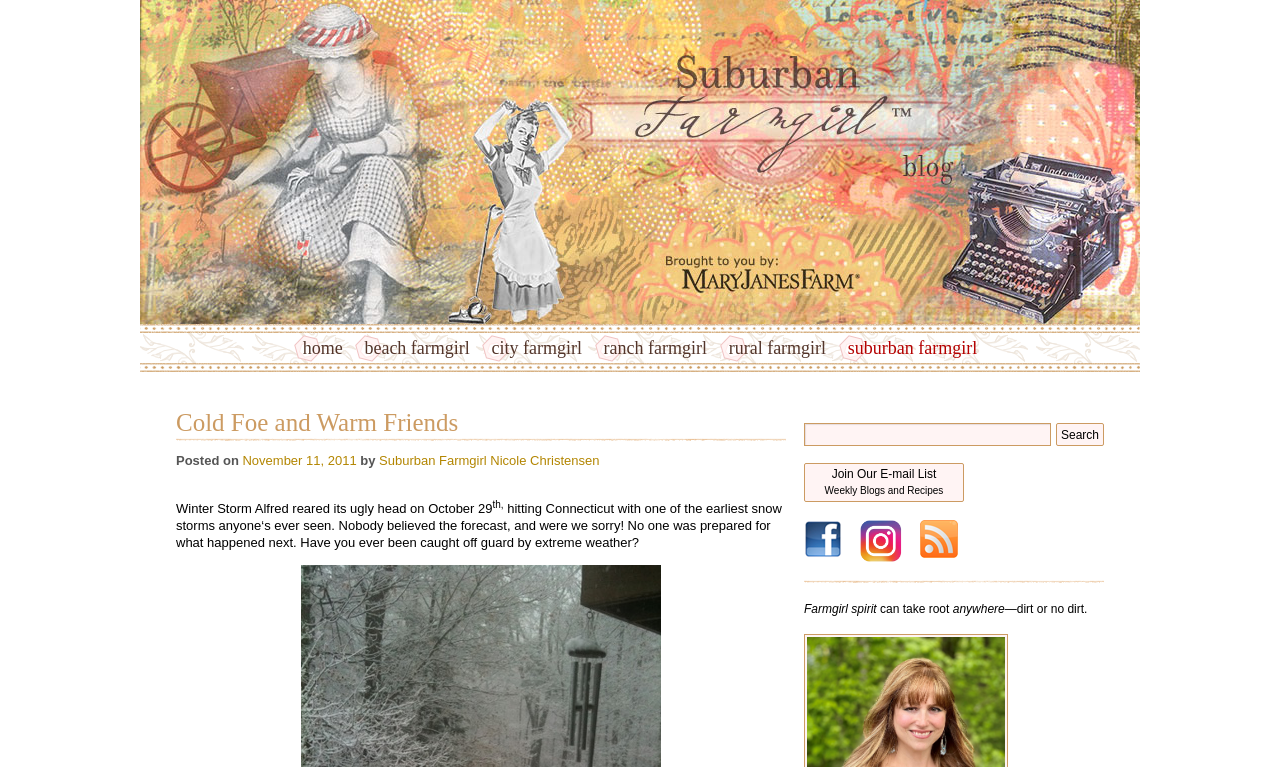Predict the bounding box of the UI element that fits this description: "parent_node: Join Our E-mail List".

[0.628, 0.678, 0.658, 0.733]